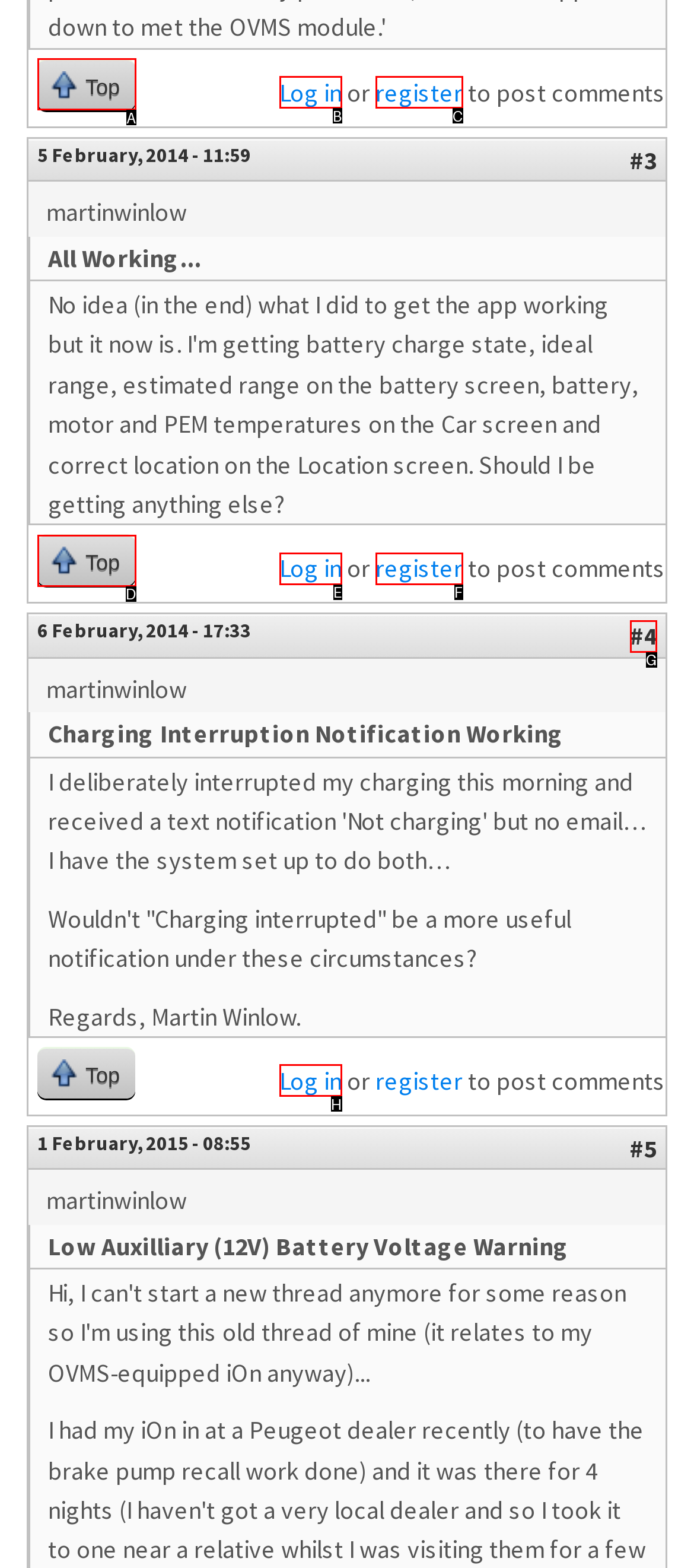Identify the HTML element that corresponds to the description: #4 Provide the letter of the matching option directly from the choices.

G